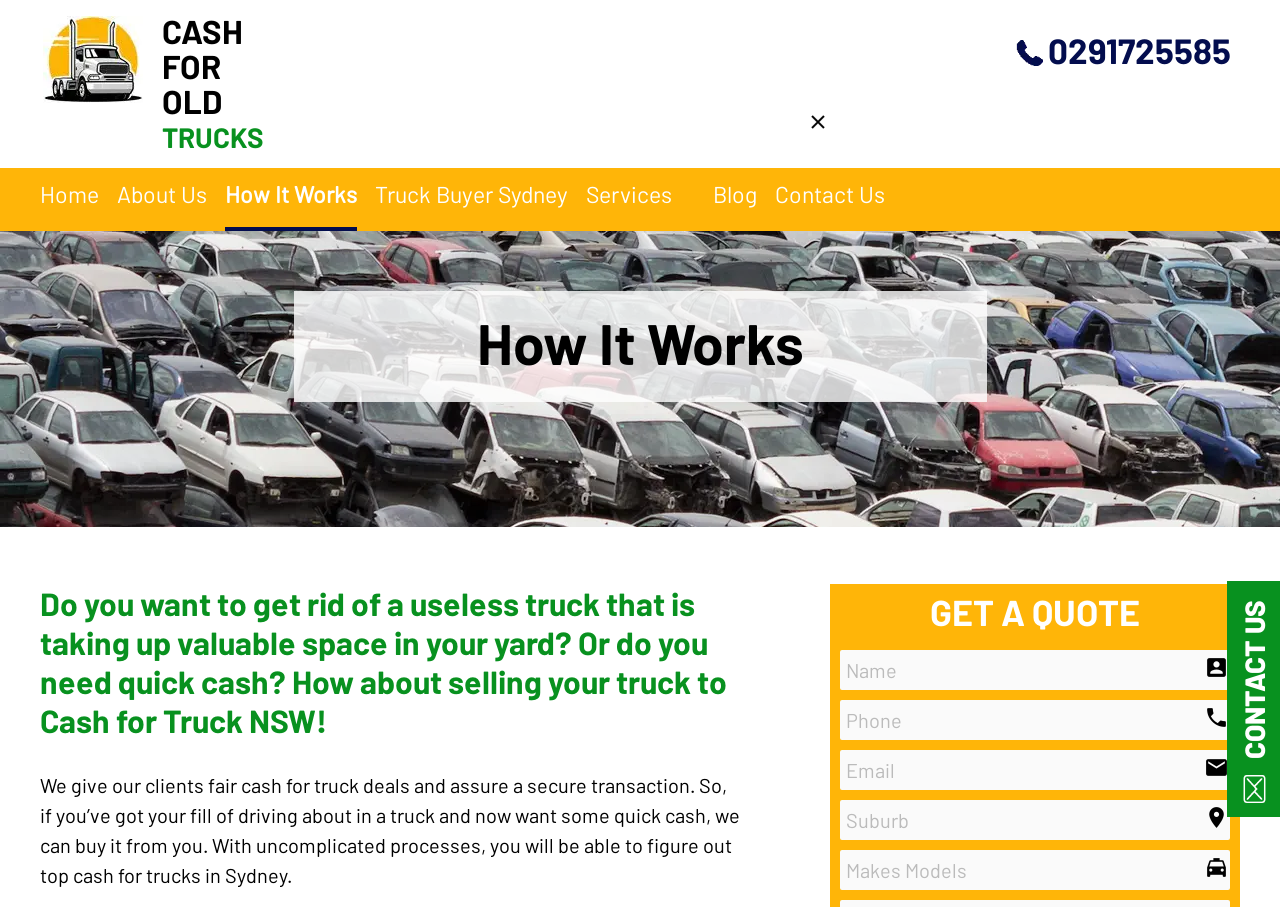What information is required to get a quote?
Please provide a detailed and comprehensive answer to the question.

Based on the textboxes provided on the webpage, it appears that users need to provide their account information, phone number, email address, place, and local taxi information to get a quote for selling their truck.